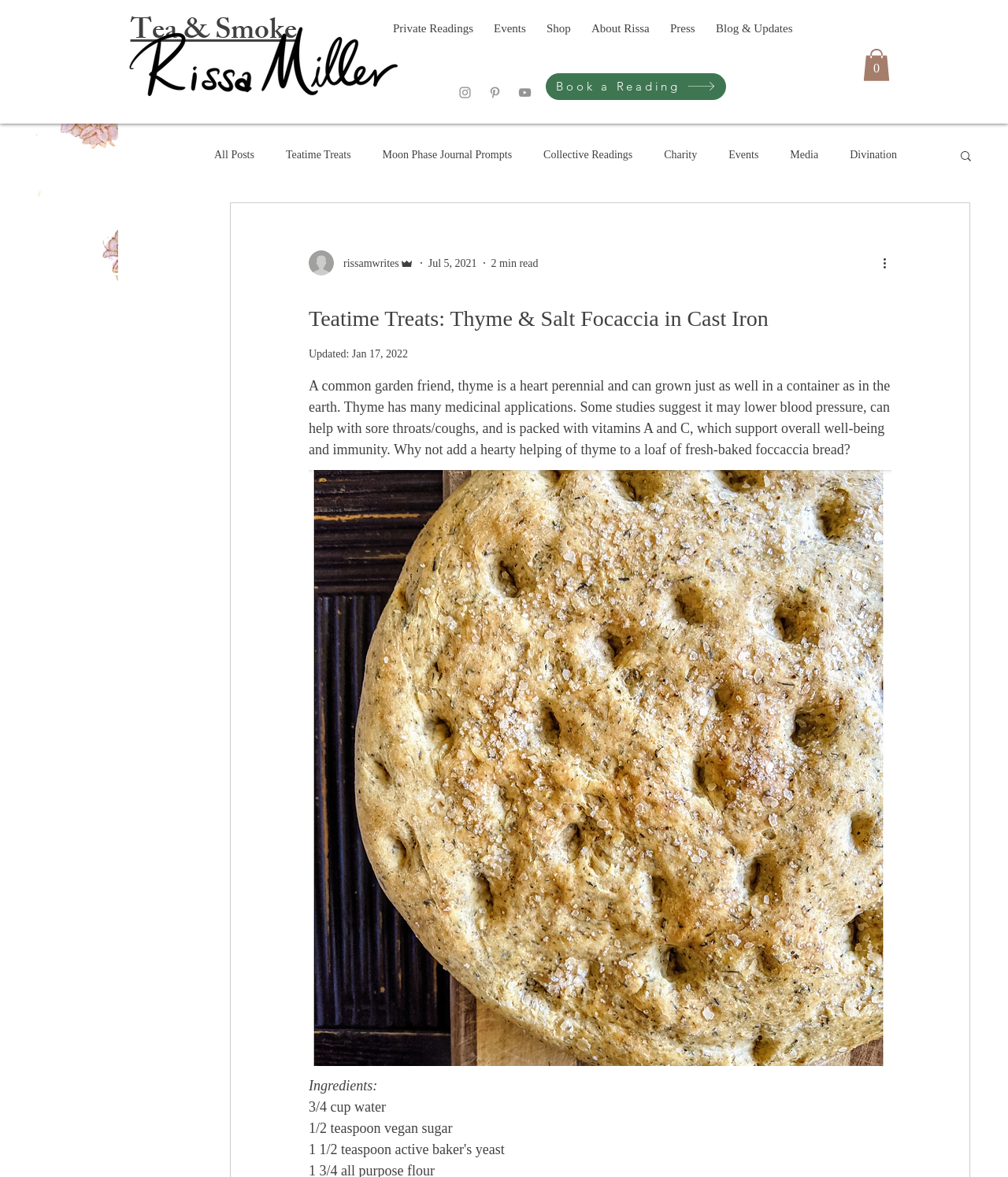Locate the bounding box coordinates of the clickable area needed to fulfill the instruction: "Click on the 'Tea & Smoke' link".

[0.109, 0.007, 0.315, 0.049]